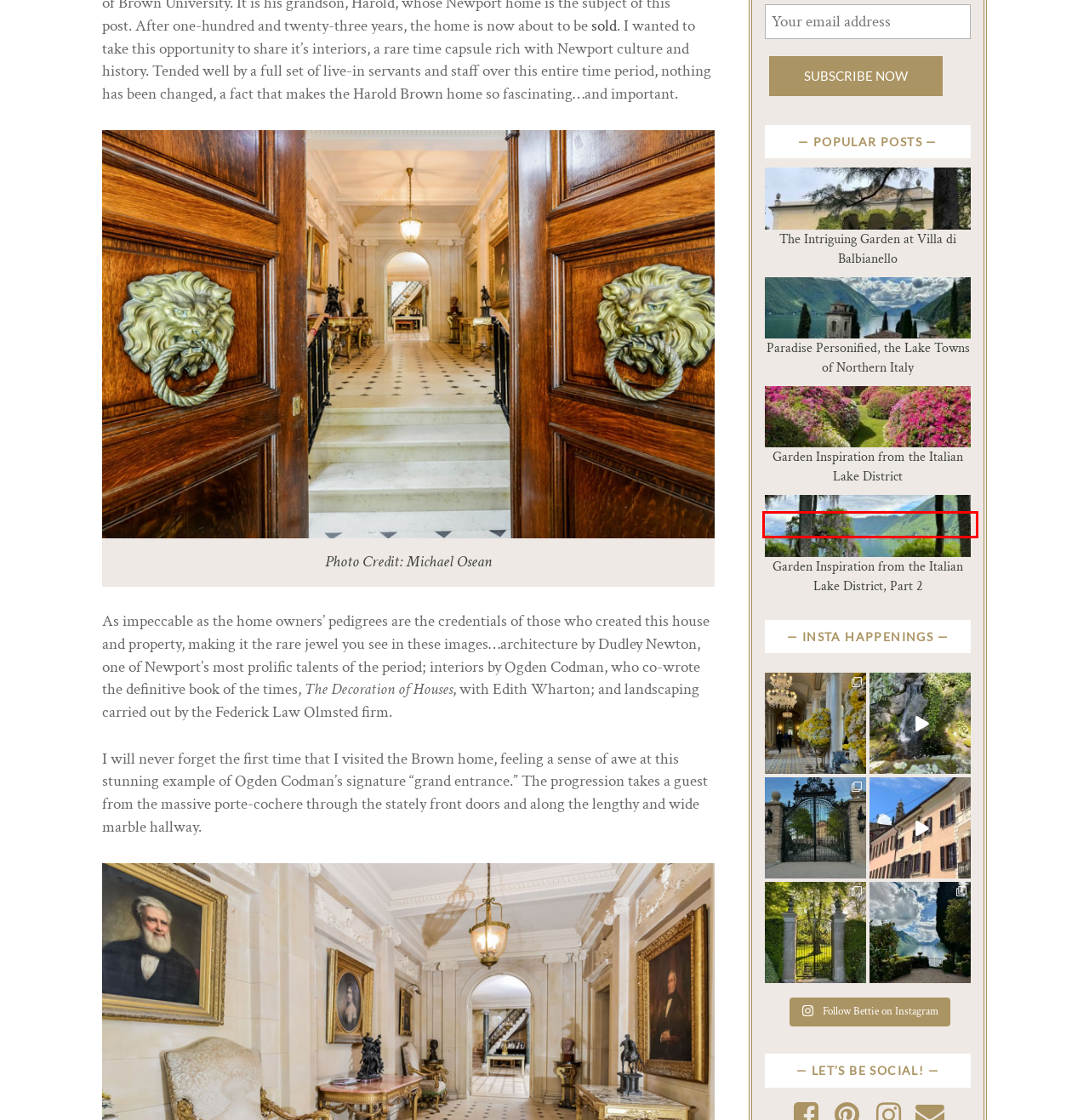You have a screenshot of a webpage with a red bounding box around an element. Choose the best matching webpage description that would appear after clicking the highlighted element. Here are the candidates:
A. Garden Inspiration from the Italian Lake District | Private Newport
B. The Intriguing Garden at Villa di Balbianello | Private Newport
C. Paradise Personified, the Lake Towns of Northern Italy | Private Newport
D. Living with Style | Private Newport
E. Charlotte Moss | A Flair For Living
F. A Newport Story: The Twin Pleasures of Elm Court | Private Newport
G. Invitation to a Fantasy Engagement Party | Private Newport
H. Garden Inspiration from the Italian Lake District, Part 2 | Private Newport

H